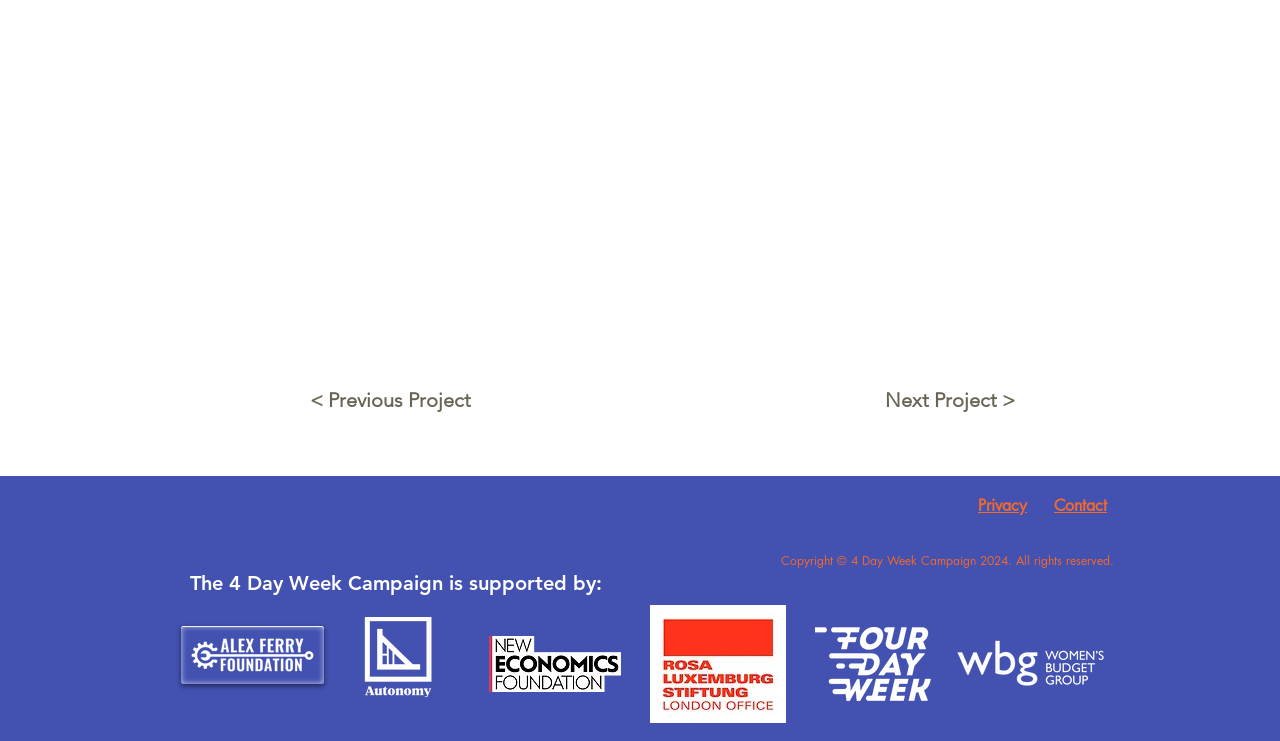Please respond to the question with a concise word or phrase:
How many social media links are there?

5